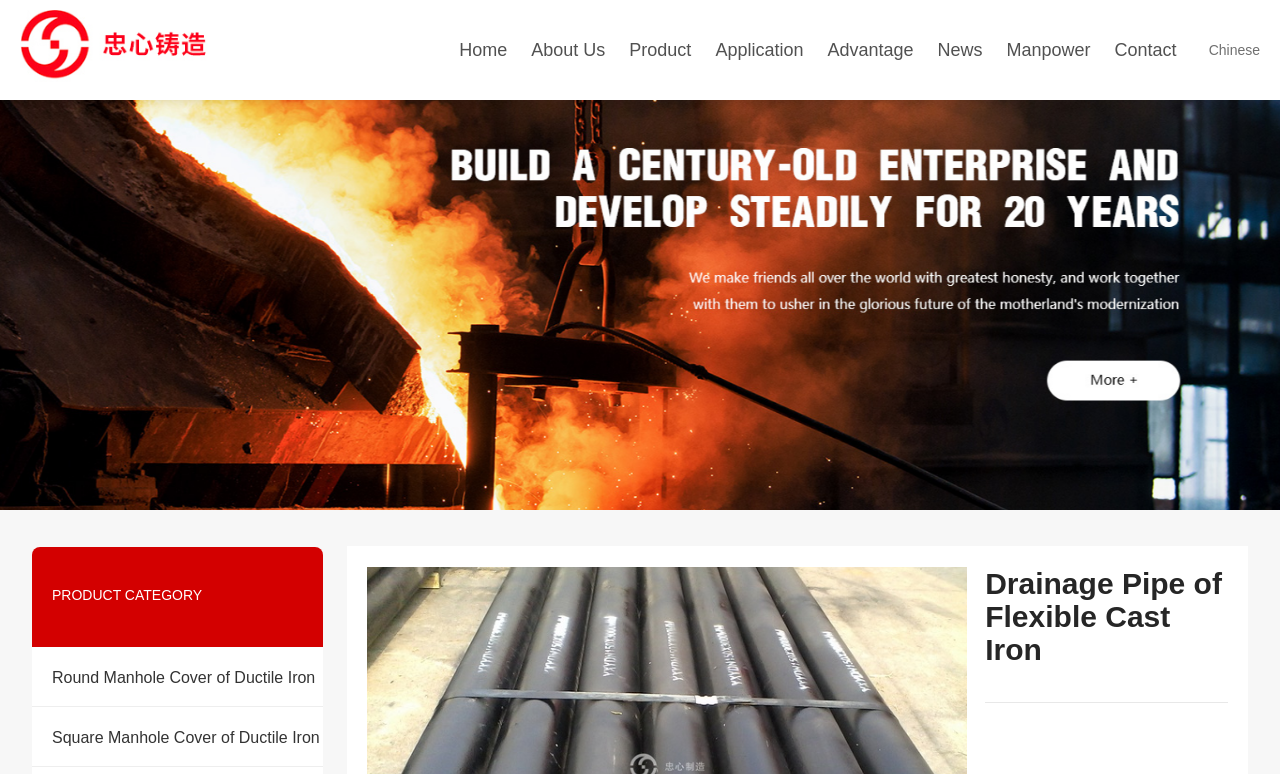What is the image description for the 'Product' section?
Please analyze the image and answer the question with as much detail as possible.

The 'Product' section can be found on the left side of the webpage, where it is accompanied by an image with the description 'Product'. This image is located below the 'About Us' section and above the 'Application' section.